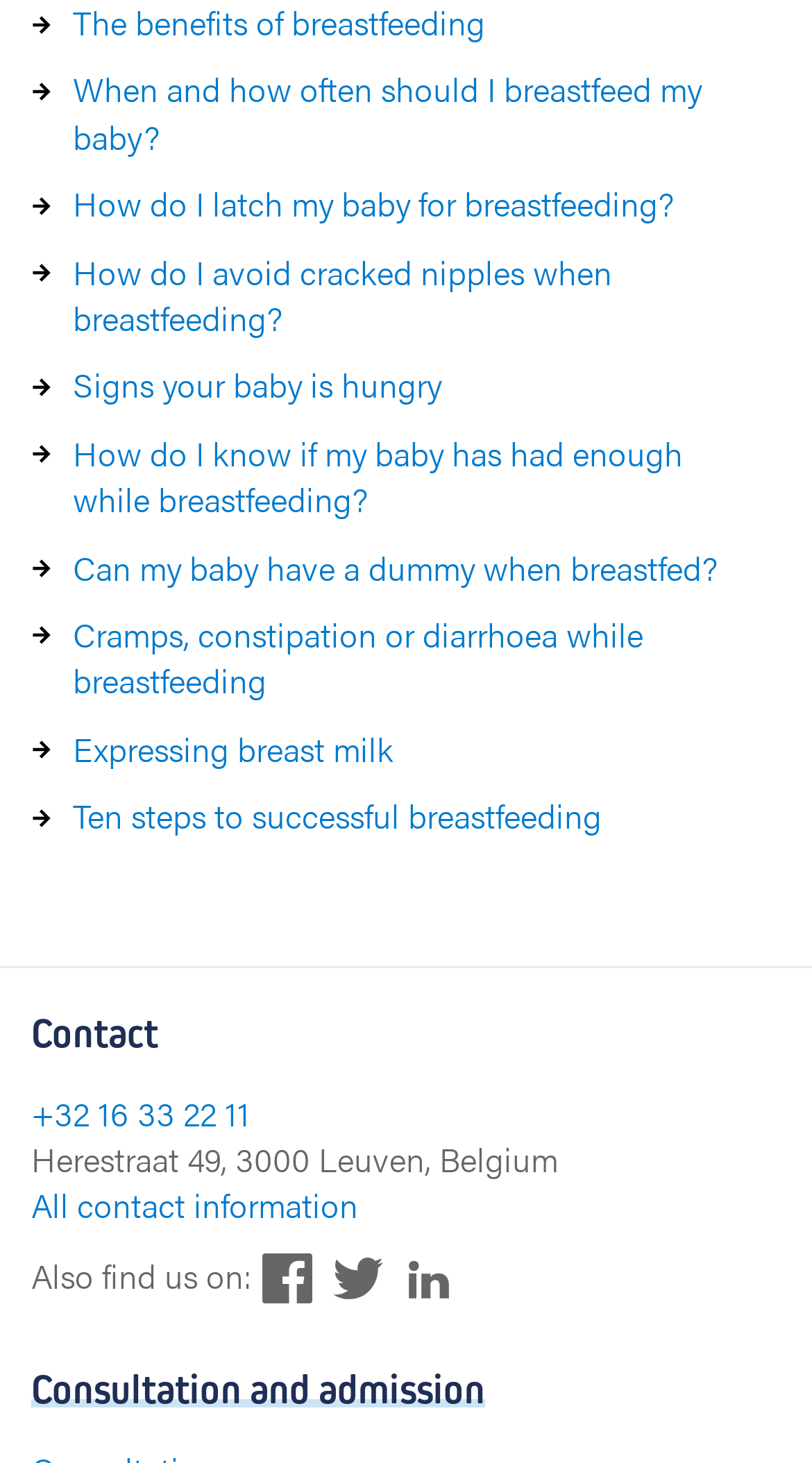Please identify the bounding box coordinates of where to click in order to follow the instruction: "Learn about consultation and admission".

[0.038, 0.933, 0.597, 0.967]